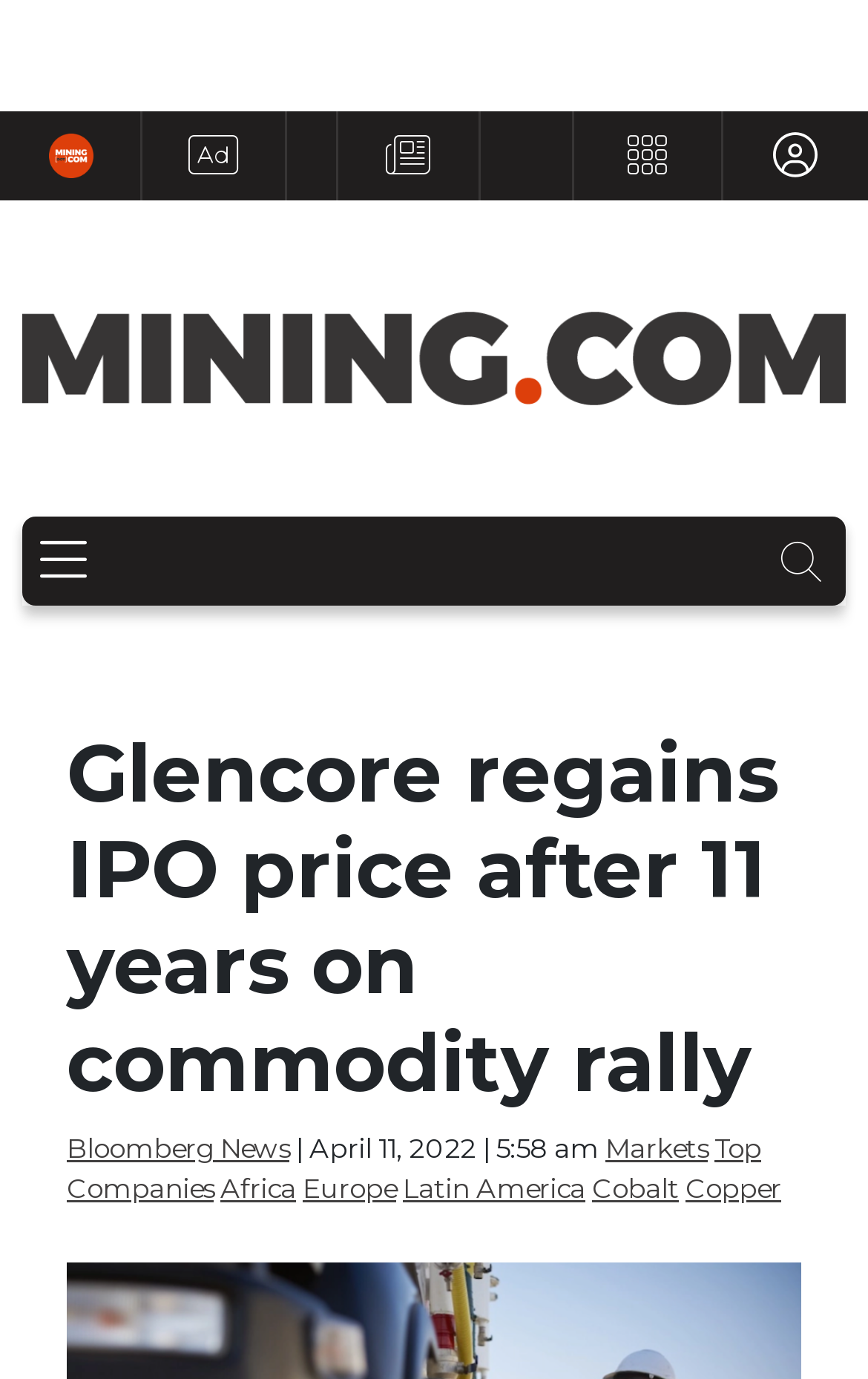Identify the title of the webpage and provide its text content.

Glencore regains IPO price after 11 years on commodity rally